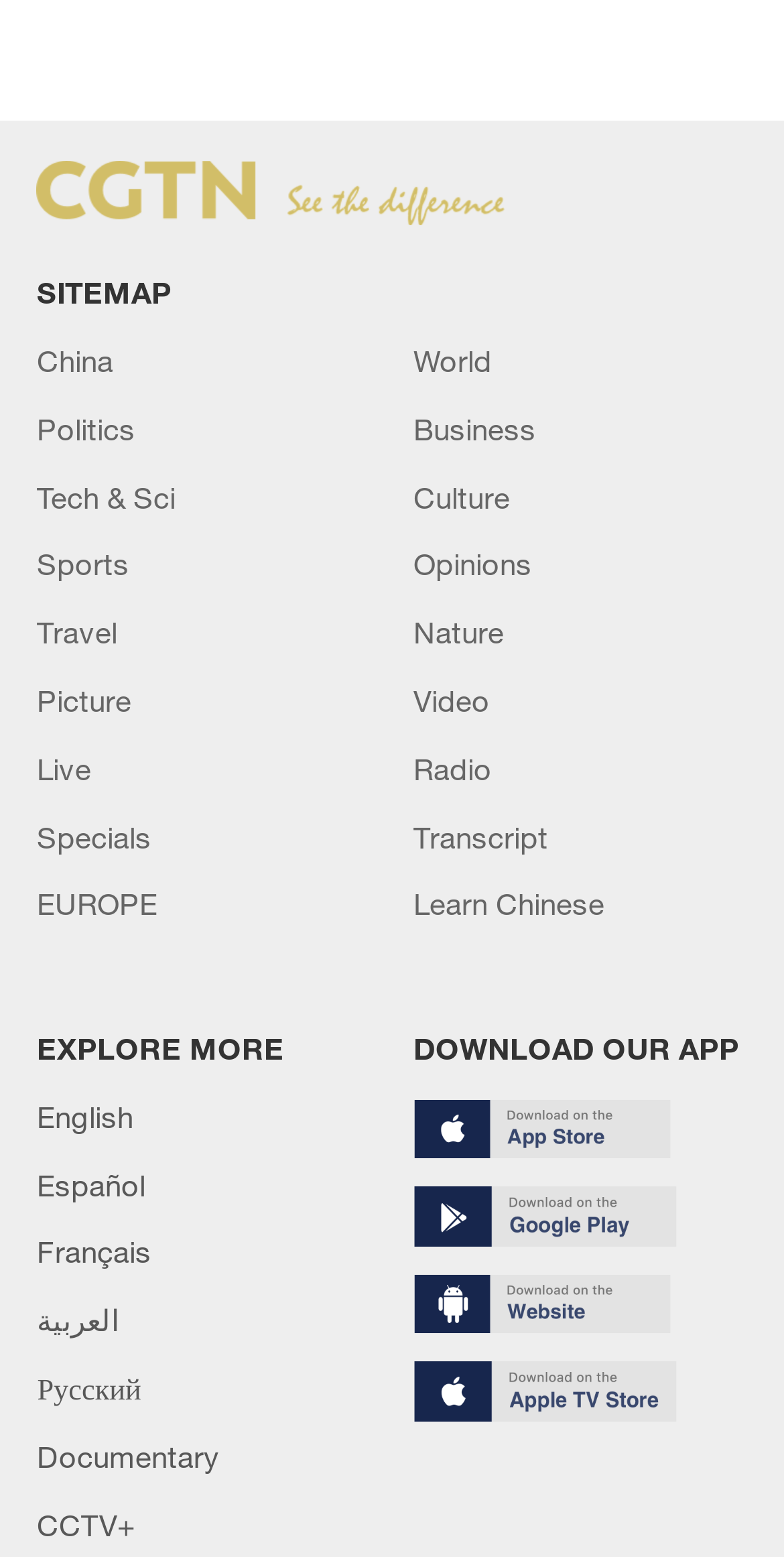Based on the element description Tech & Sci, identify the bounding box of the UI element in the given webpage screenshot. The coordinates should be in the format (top-left x, top-left y, bottom-right x, bottom-right y) and must be between 0 and 1.

[0.047, 0.307, 0.224, 0.33]